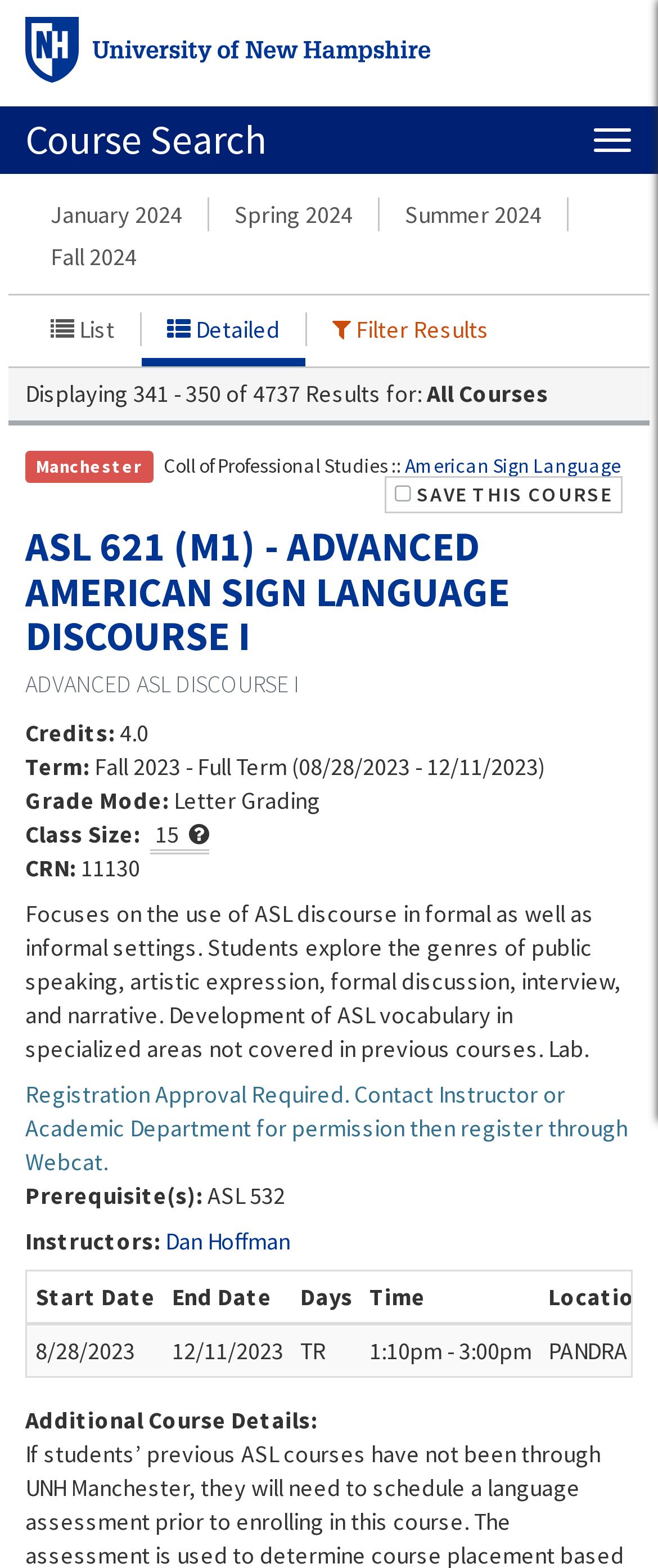What is the start date of the course ASL 621?
Please describe in detail the information shown in the image to answer the question.

I found the course schedule section for ASL 621 and saw that the start date is 8/28/2023.